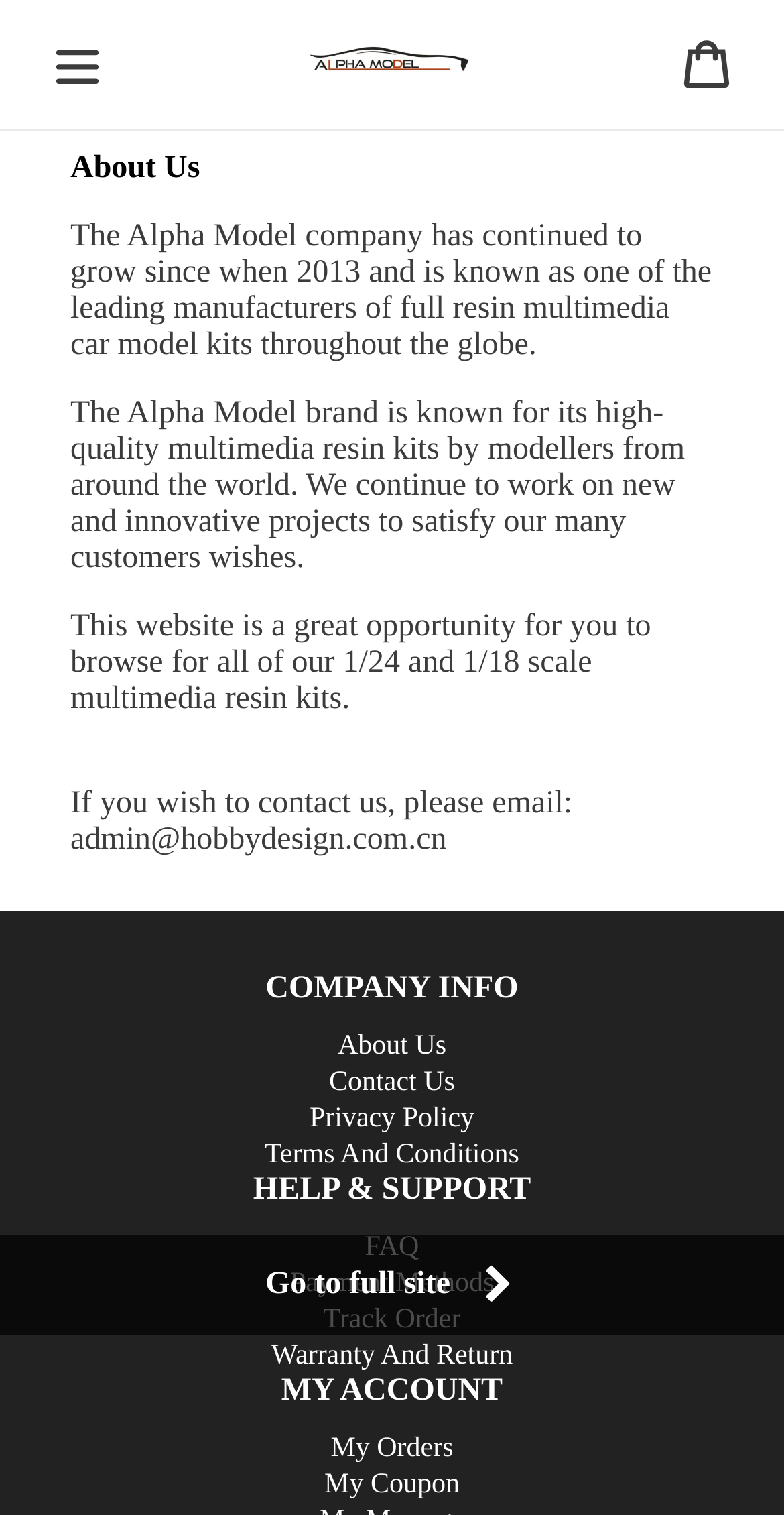Identify the bounding box coordinates for the UI element described as: "FAQ". The coordinates should be provided as four floats between 0 and 1: [left, top, right, bottom].

[0.465, 0.8, 0.535, 0.847]